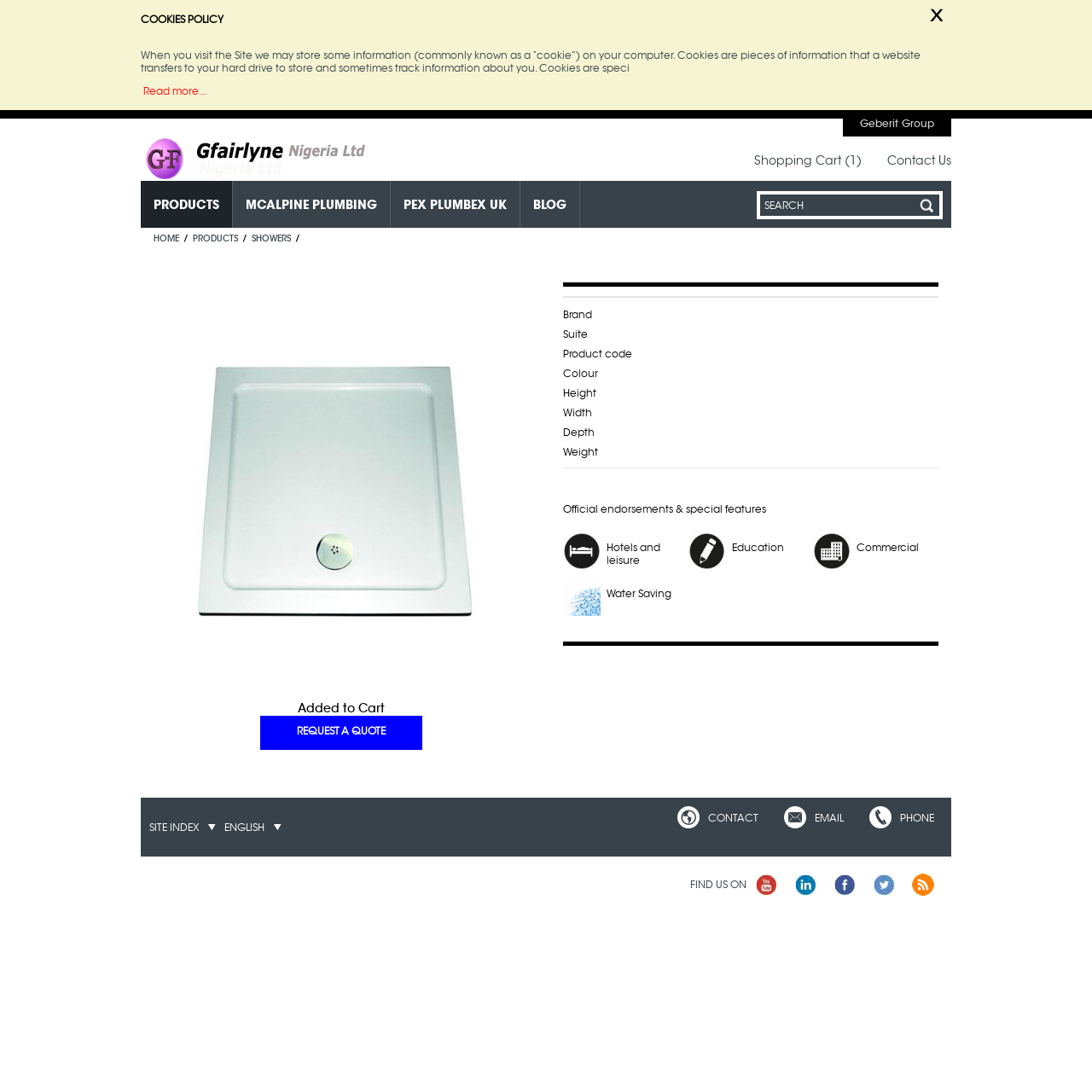Determine the bounding box coordinates of the target area to click to execute the following instruction: "Contact us."

[0.812, 0.14, 0.871, 0.154]